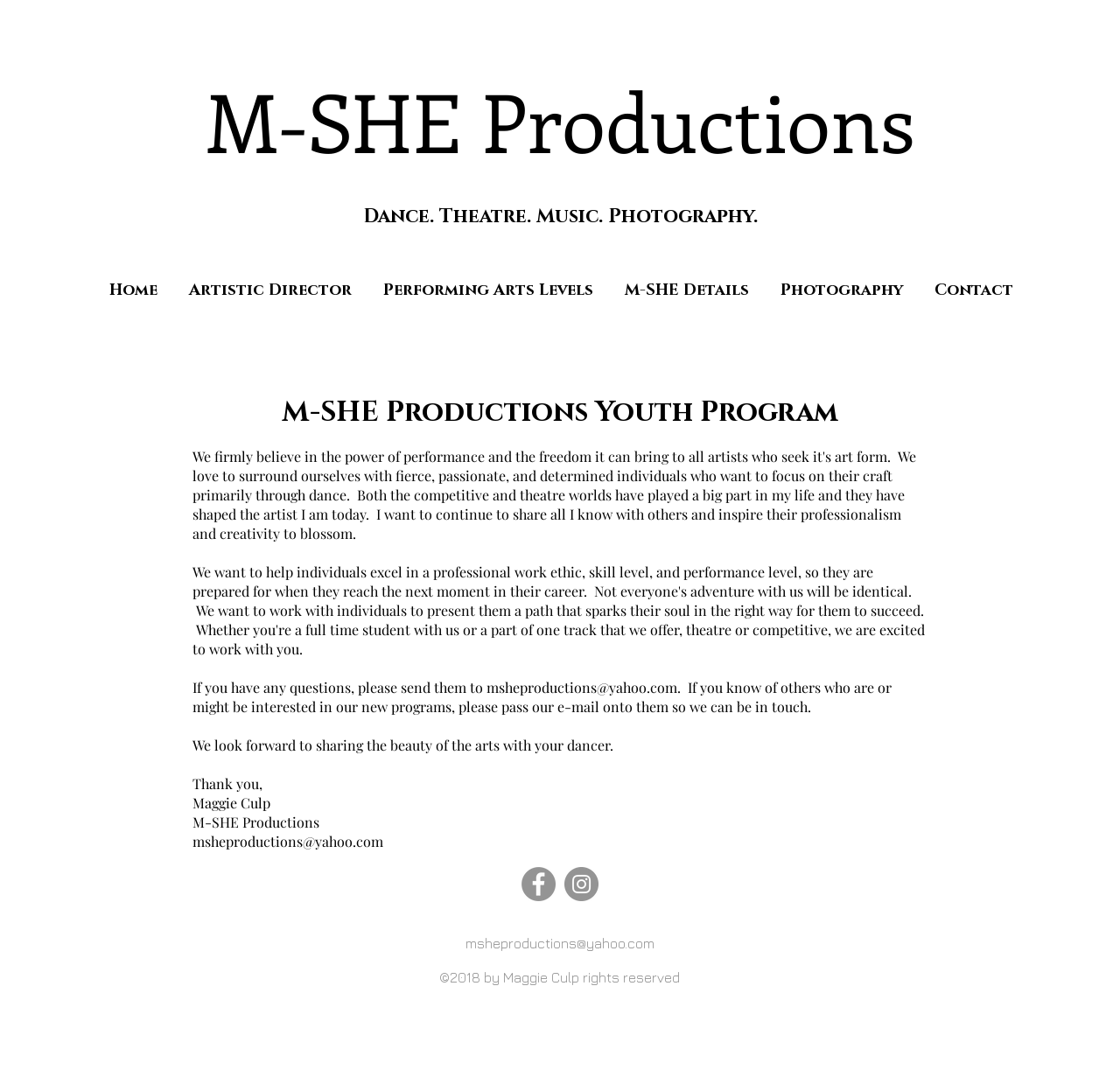Extract the bounding box coordinates for the described element: "Performing Arts Levels". The coordinates should be represented as four float numbers between 0 and 1: [left, top, right, bottom].

[0.328, 0.245, 0.543, 0.273]